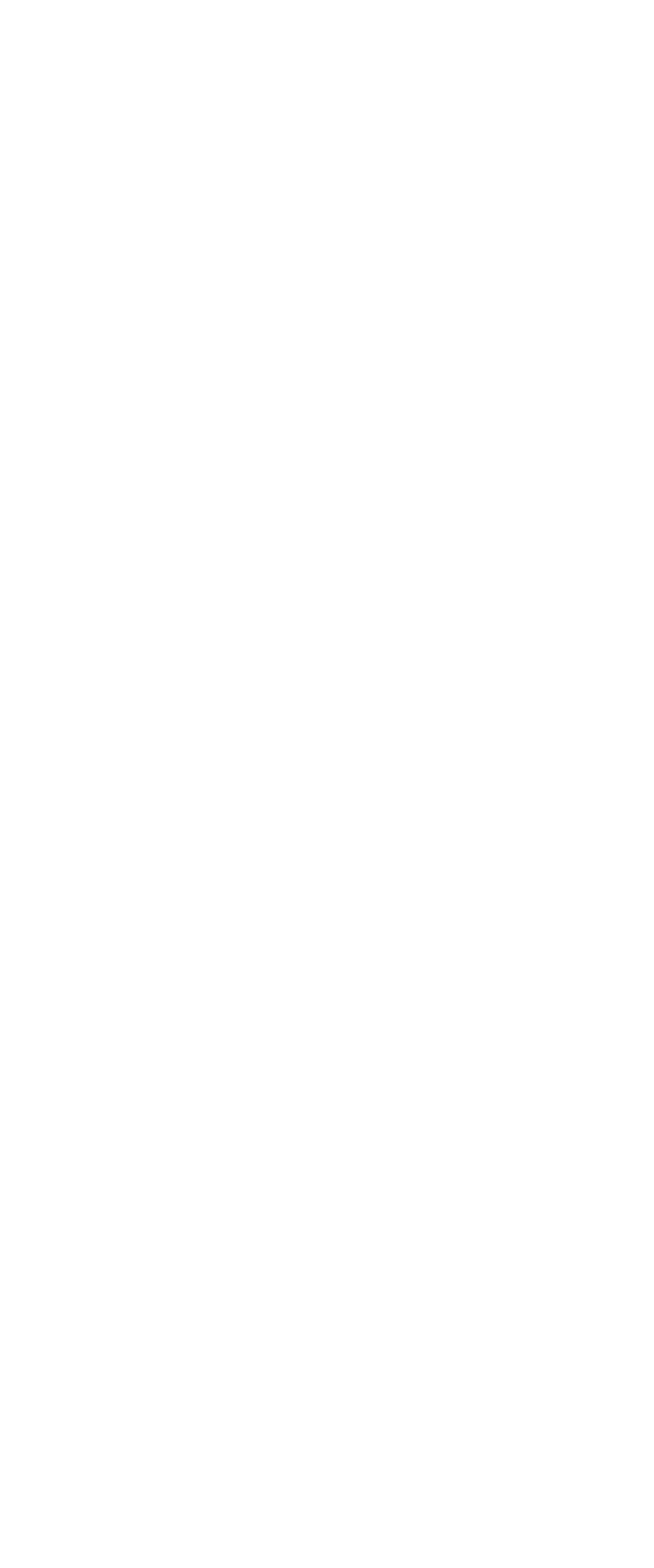What is the phone number of the organization?
Look at the image and construct a detailed response to the question.

I found the phone number by looking at the static text element with the bounding box coordinates [0.163, 0.253, 0.292, 0.271], which contains the phone number '308899'.